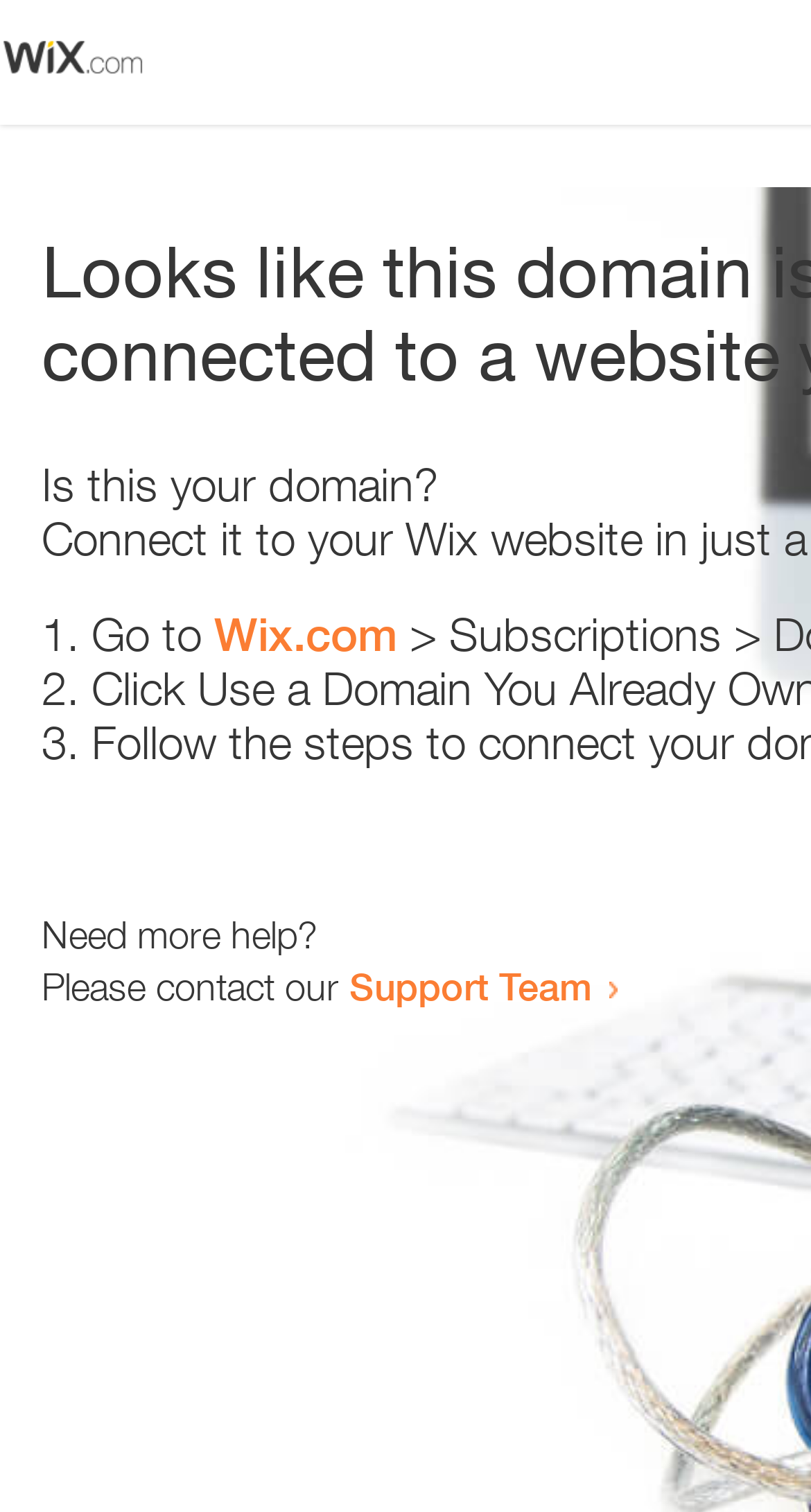Based on the element description Wix.com, identify the bounding box of the UI element in the given webpage screenshot. The coordinates should be in the format (top-left x, top-left y, bottom-right x, bottom-right y) and must be between 0 and 1.

[0.264, 0.402, 0.49, 0.437]